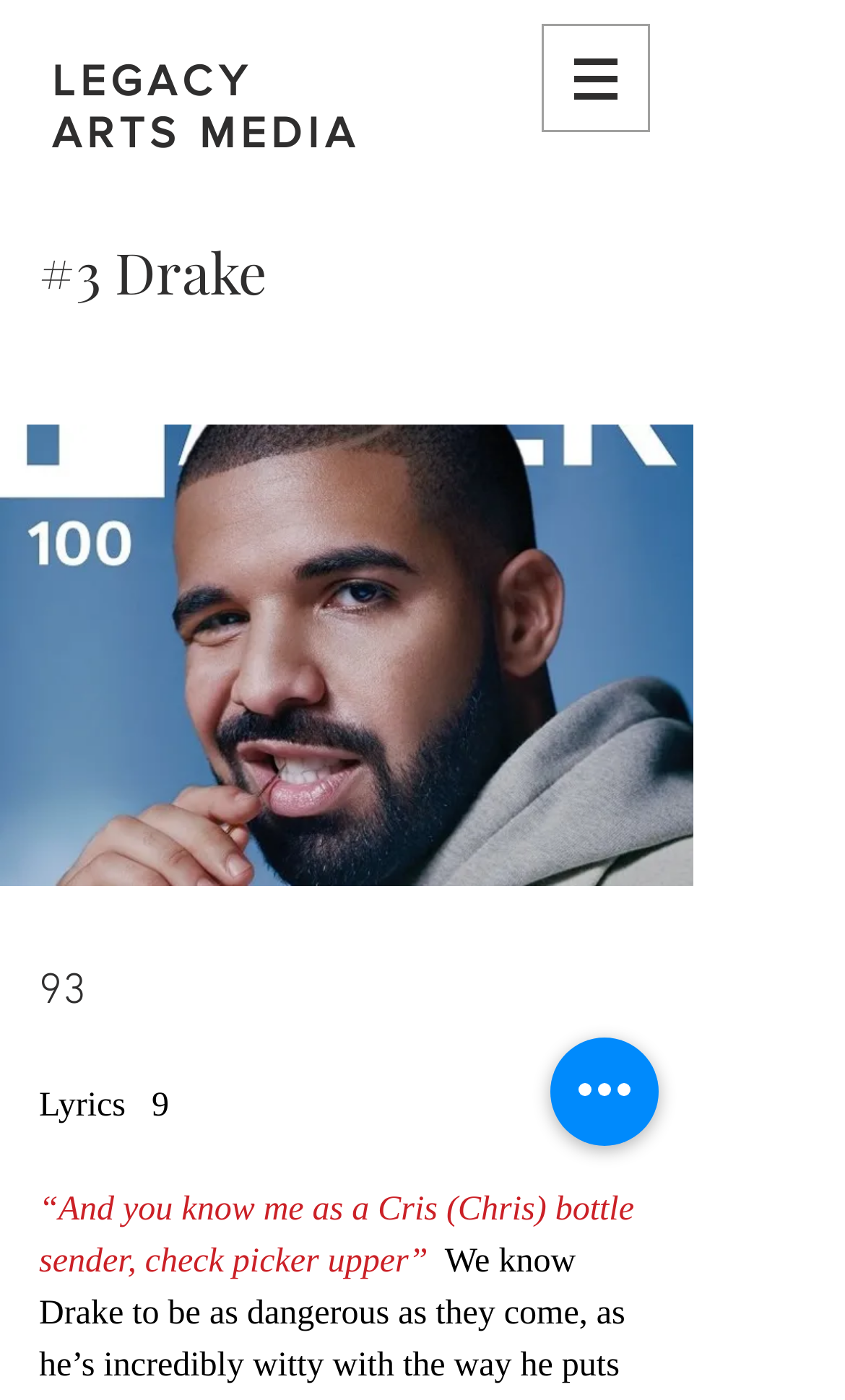How many lyrics are mentioned? From the image, respond with a single word or brief phrase.

93